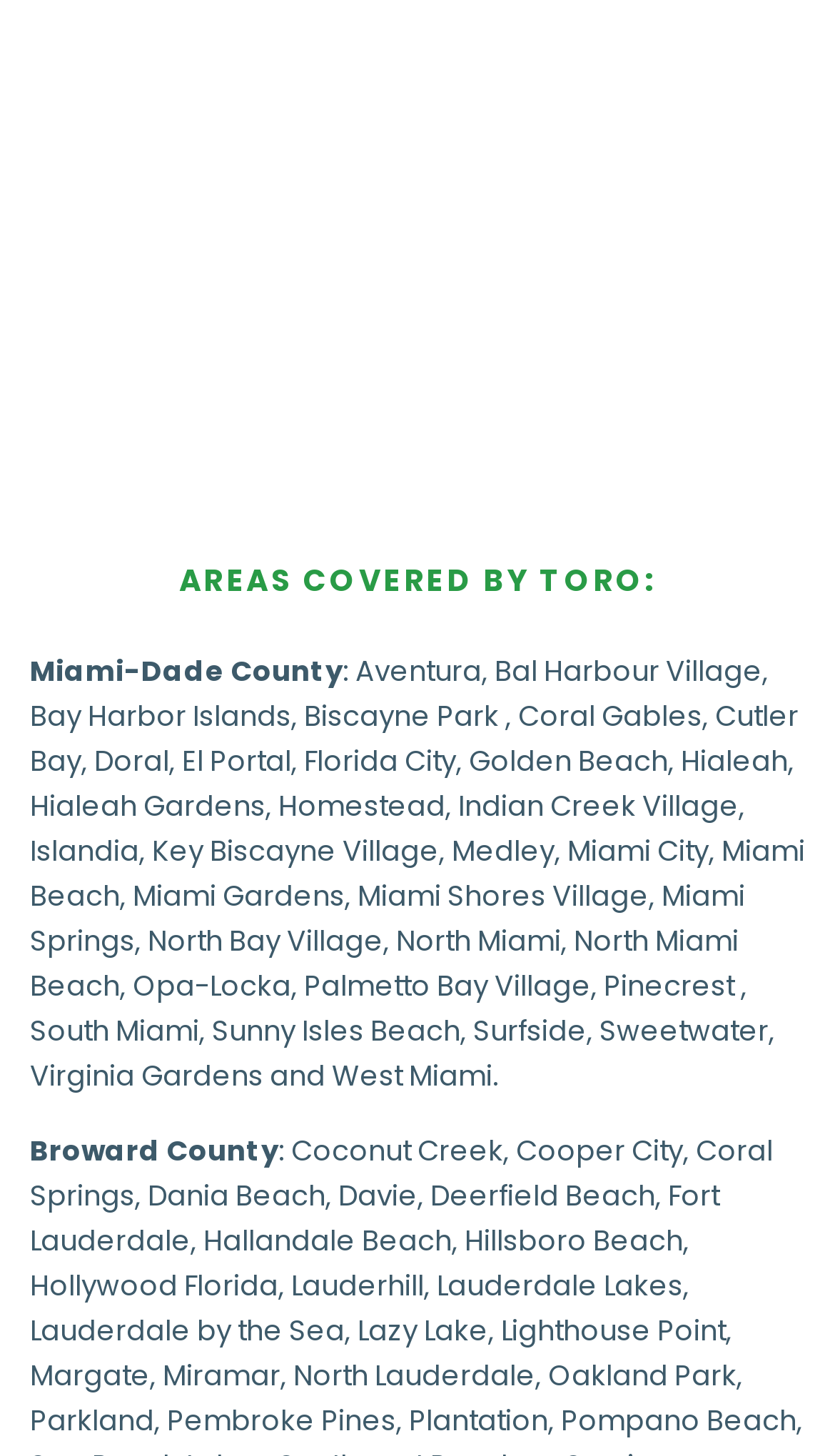Locate the bounding box coordinates of the area you need to click to fulfill this instruction: 'Go to Hollywood Florida'. The coordinates must be in the form of four float numbers ranging from 0 to 1: [left, top, right, bottom].

[0.036, 0.869, 0.333, 0.897]